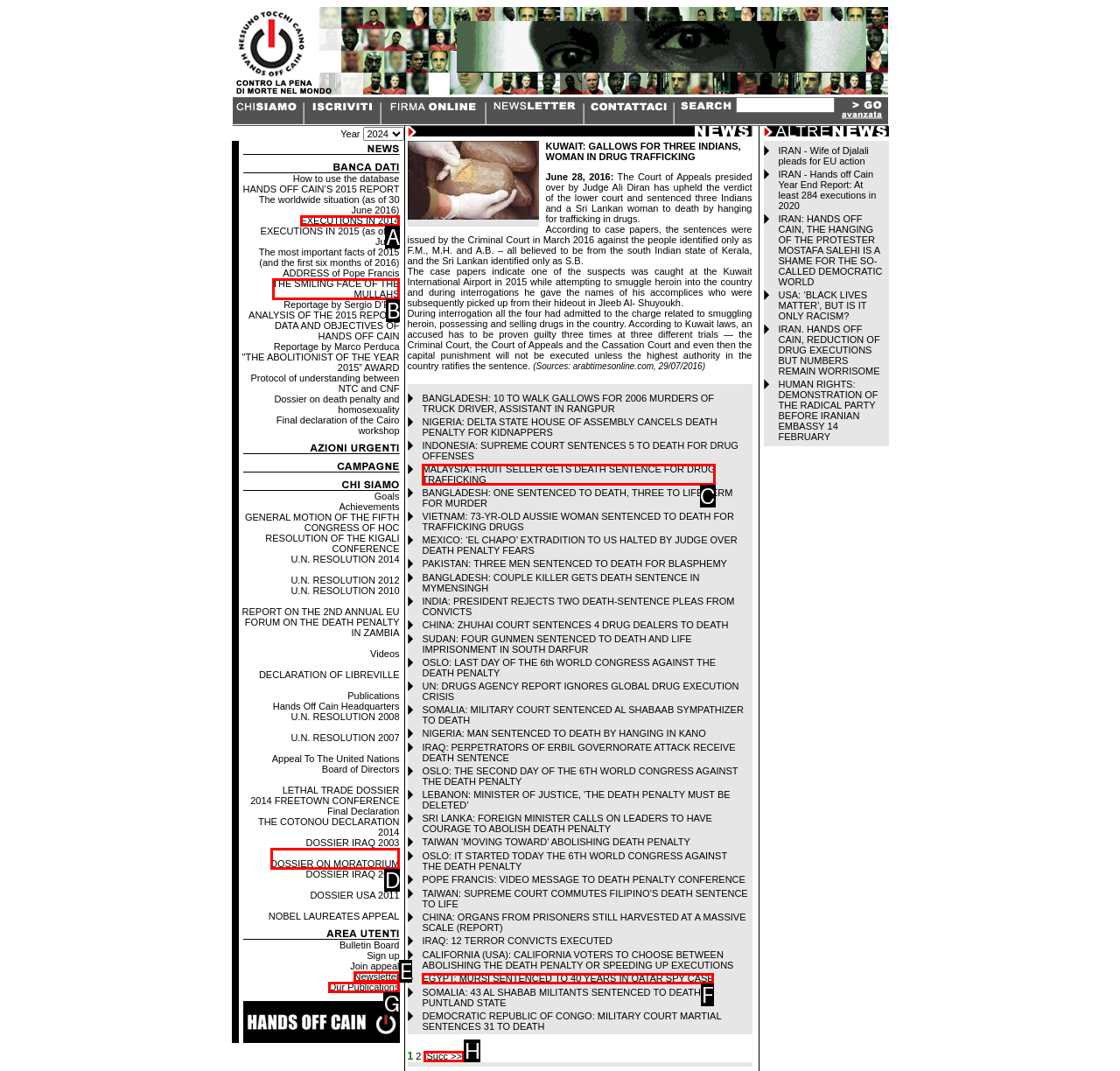Determine the option that best fits the description: Newsletter
Reply with the letter of the correct option directly.

E